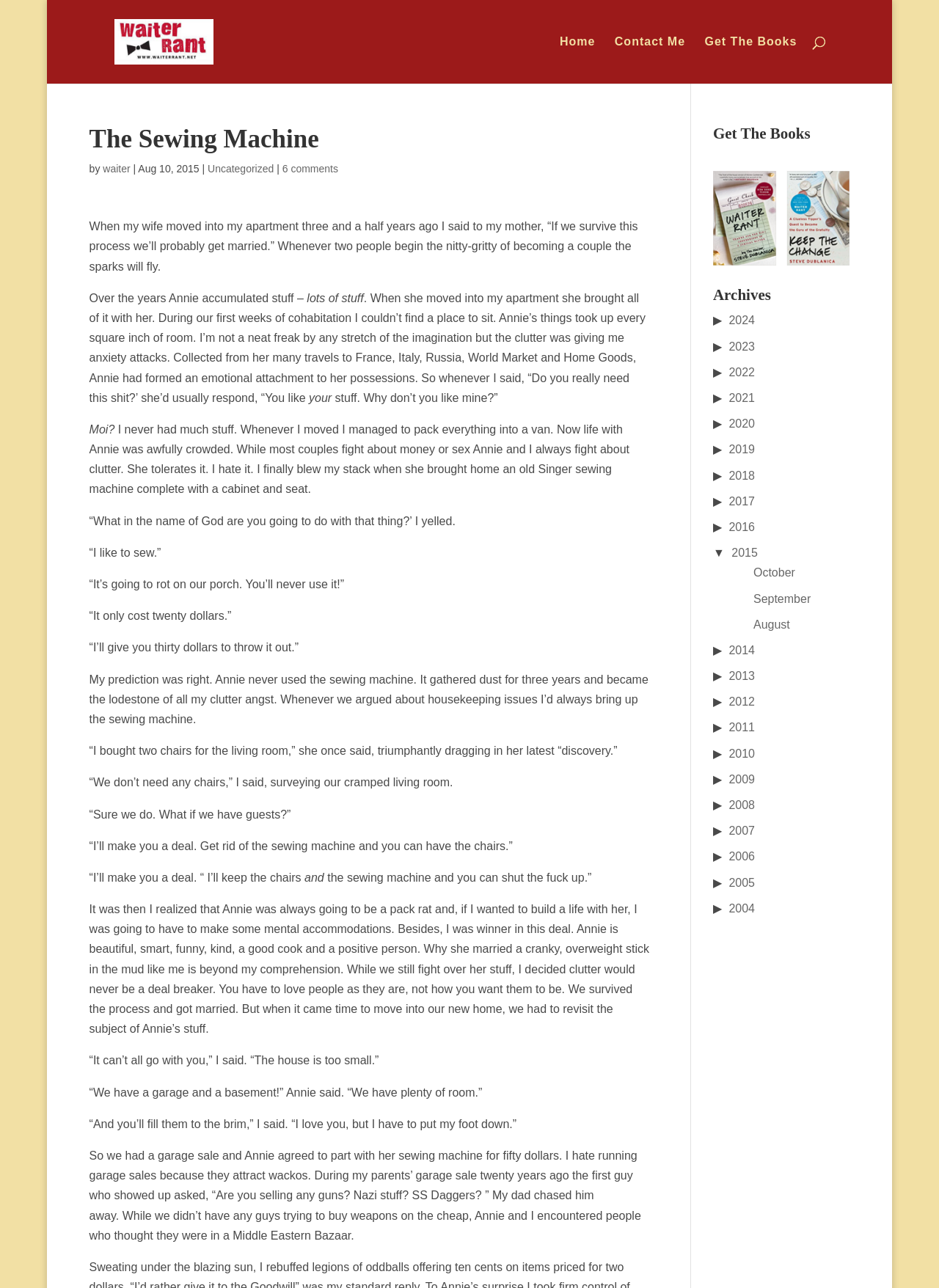What is the name of the author's wife?
Please provide a comprehensive answer based on the details in the screenshot.

I determined the name of the author's wife by reading the text that mentions 'Annie' multiple times, referring to the author's wife.